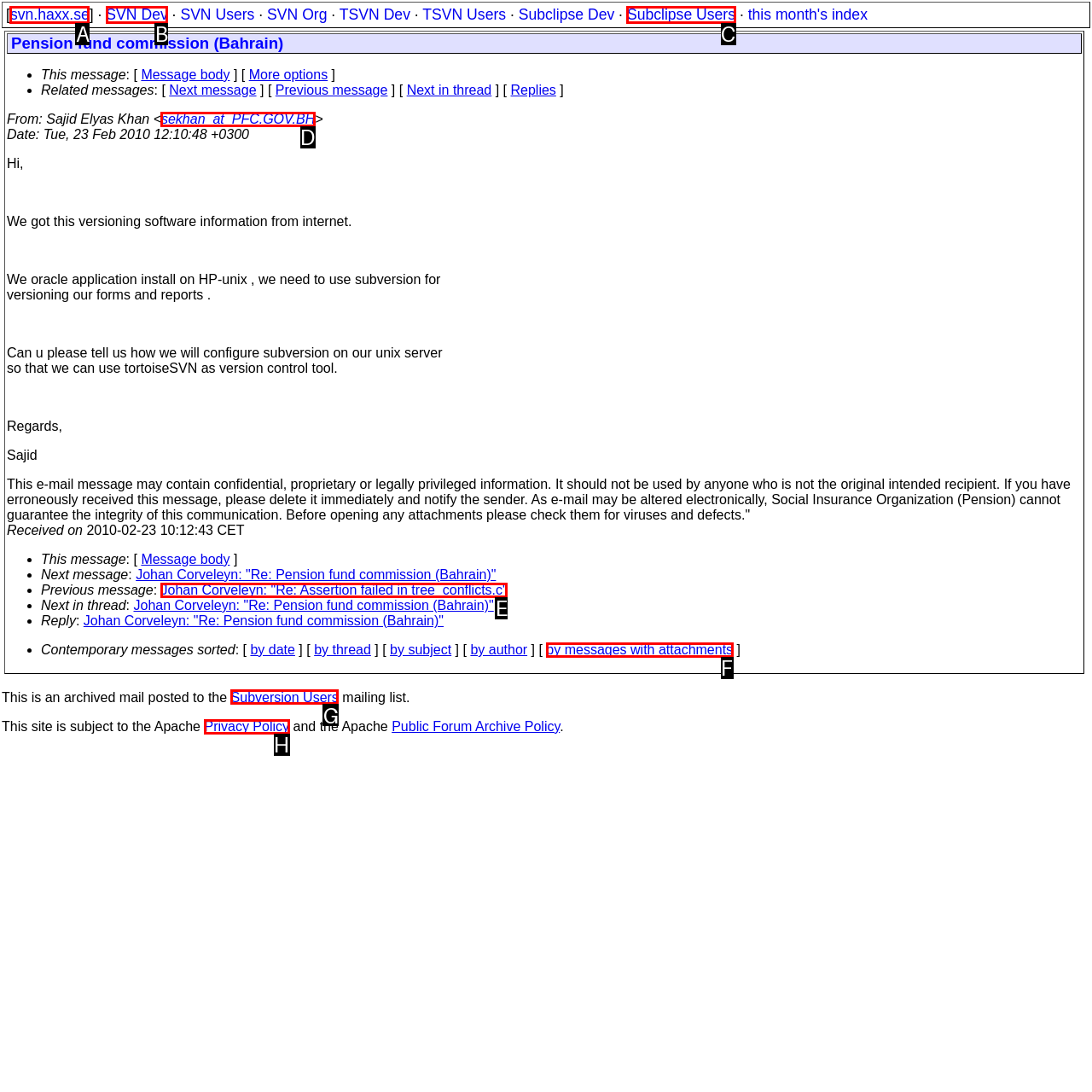Choose the correct UI element to click for this task: View Subversion Users mailing list Answer using the letter from the given choices.

G